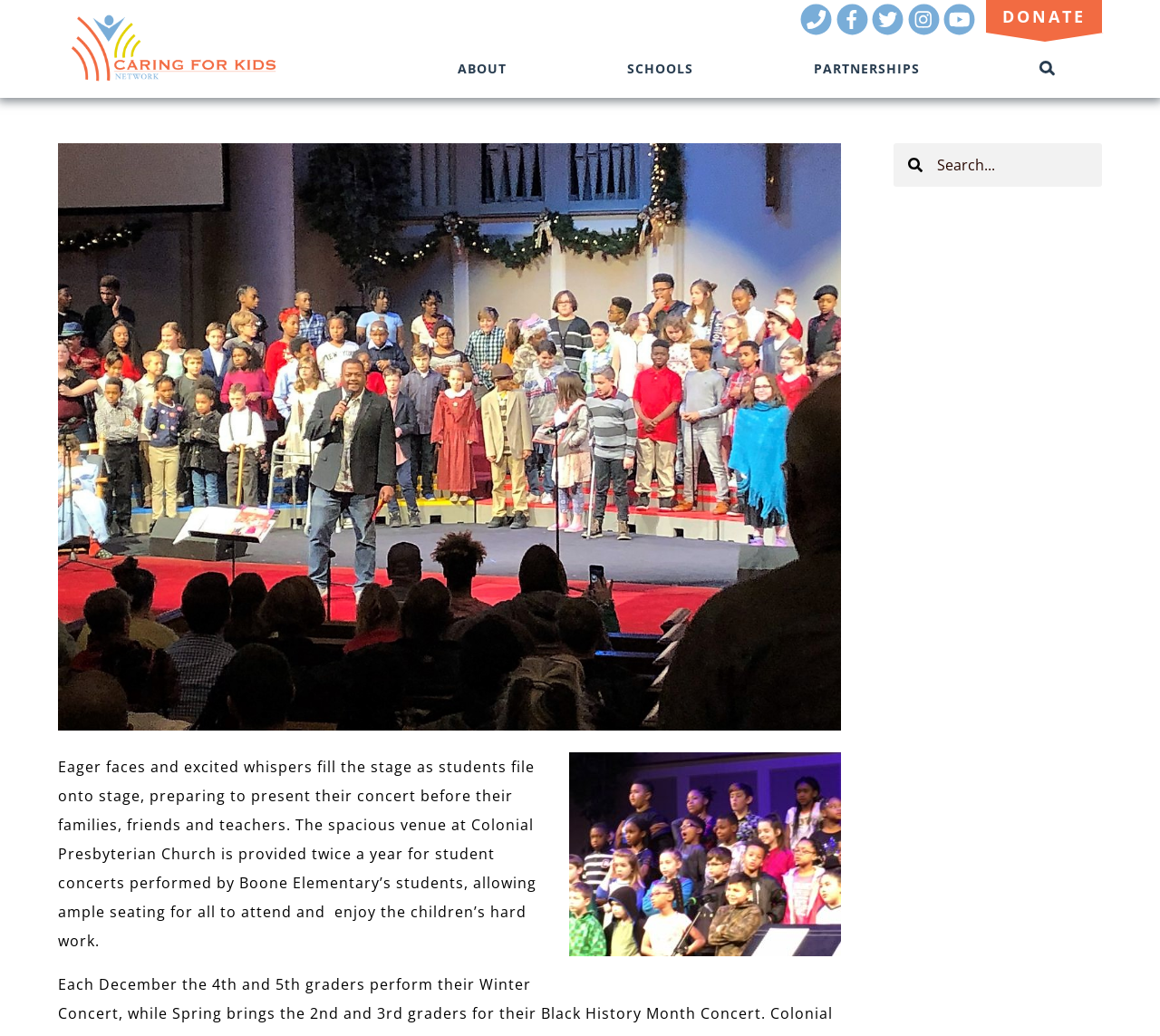Provide a one-word or one-phrase answer to the question:
What is the purpose of the venue at Colonial Presbyterian Church?

For student concerts